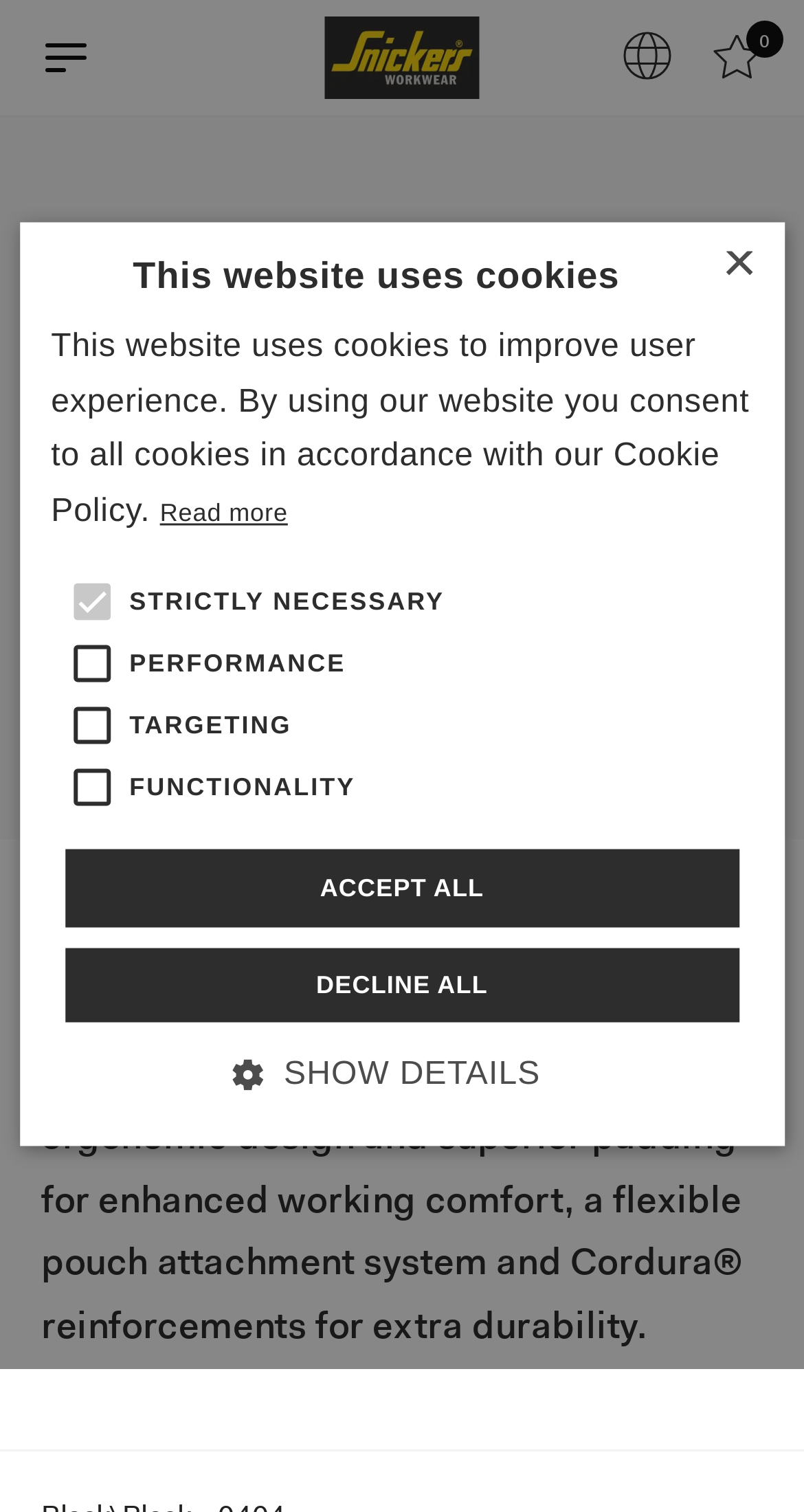What is the text on the top-left button?
From the screenshot, provide a brief answer in one word or phrase.

Menu